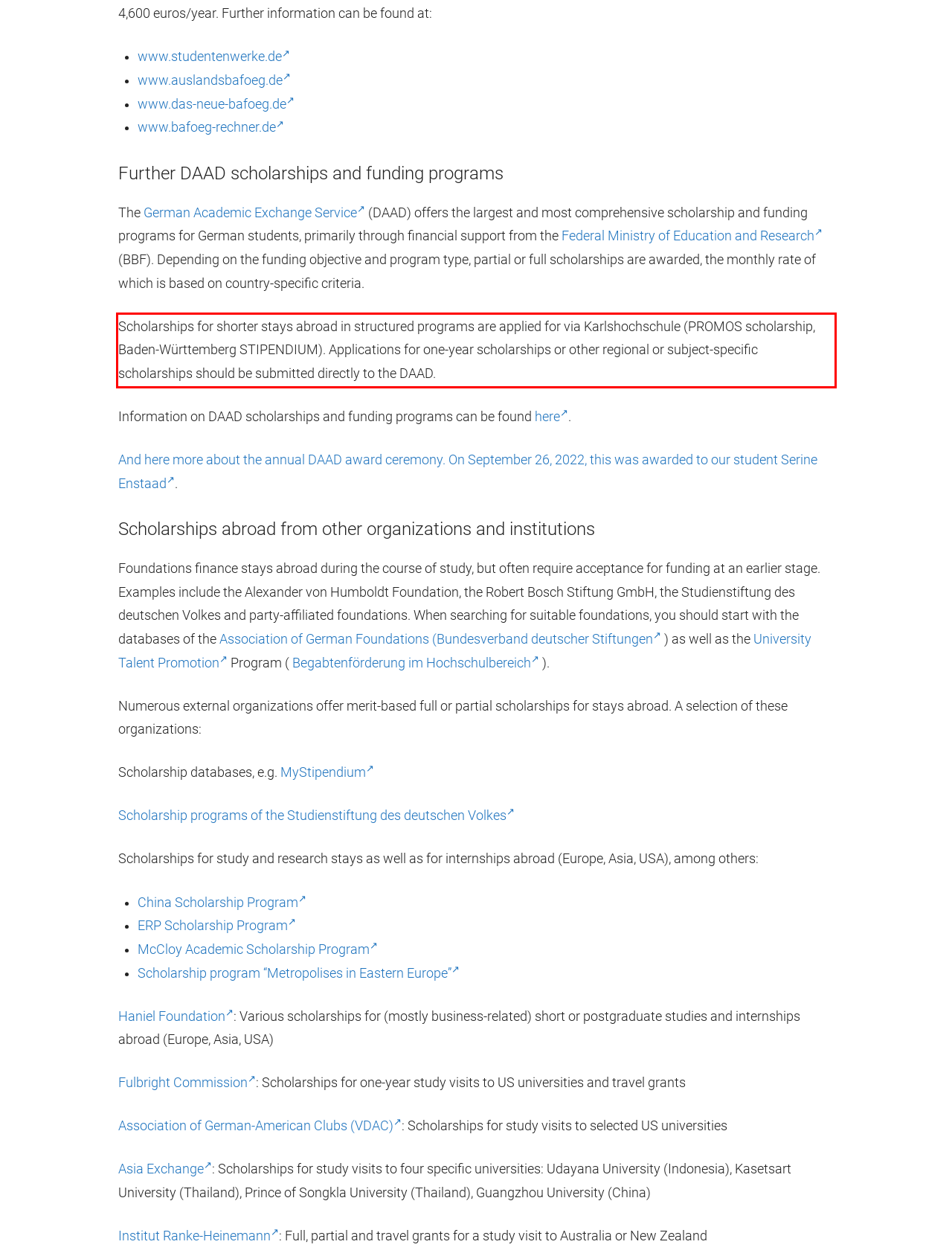Identify the text inside the red bounding box on the provided webpage screenshot by performing OCR.

Scholarships for shorter stays abroad in structured programs are applied for via Karlshochschule (PROMOS scholarship, Baden-Württemberg STIPENDIUM). Applications for one-year scholarships or other regional or subject-specific scholarships should be submitted directly to the DAAD.